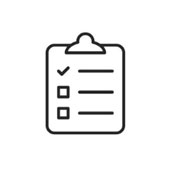Give a one-word or short-phrase answer to the following question: 
Where are the wallpapering services being discussed?

Renfrew